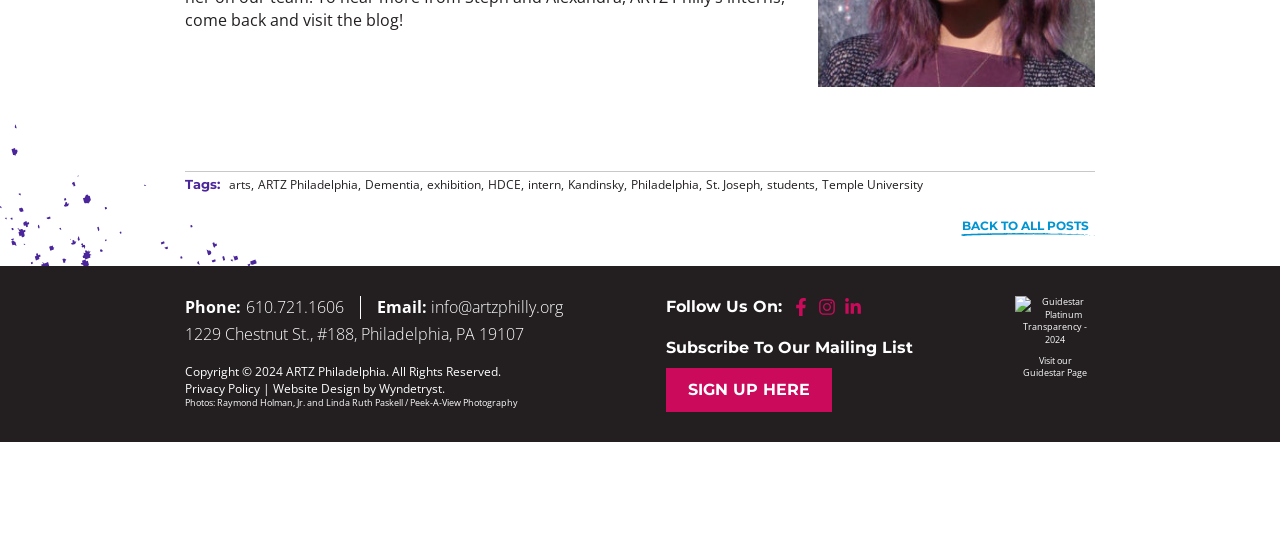Determine the bounding box coordinates of the region to click in order to accomplish the following instruction: "Find your social shares at Buzzsumo". Provide the coordinates as four float numbers between 0 and 1, specifically [left, top, right, bottom].

None